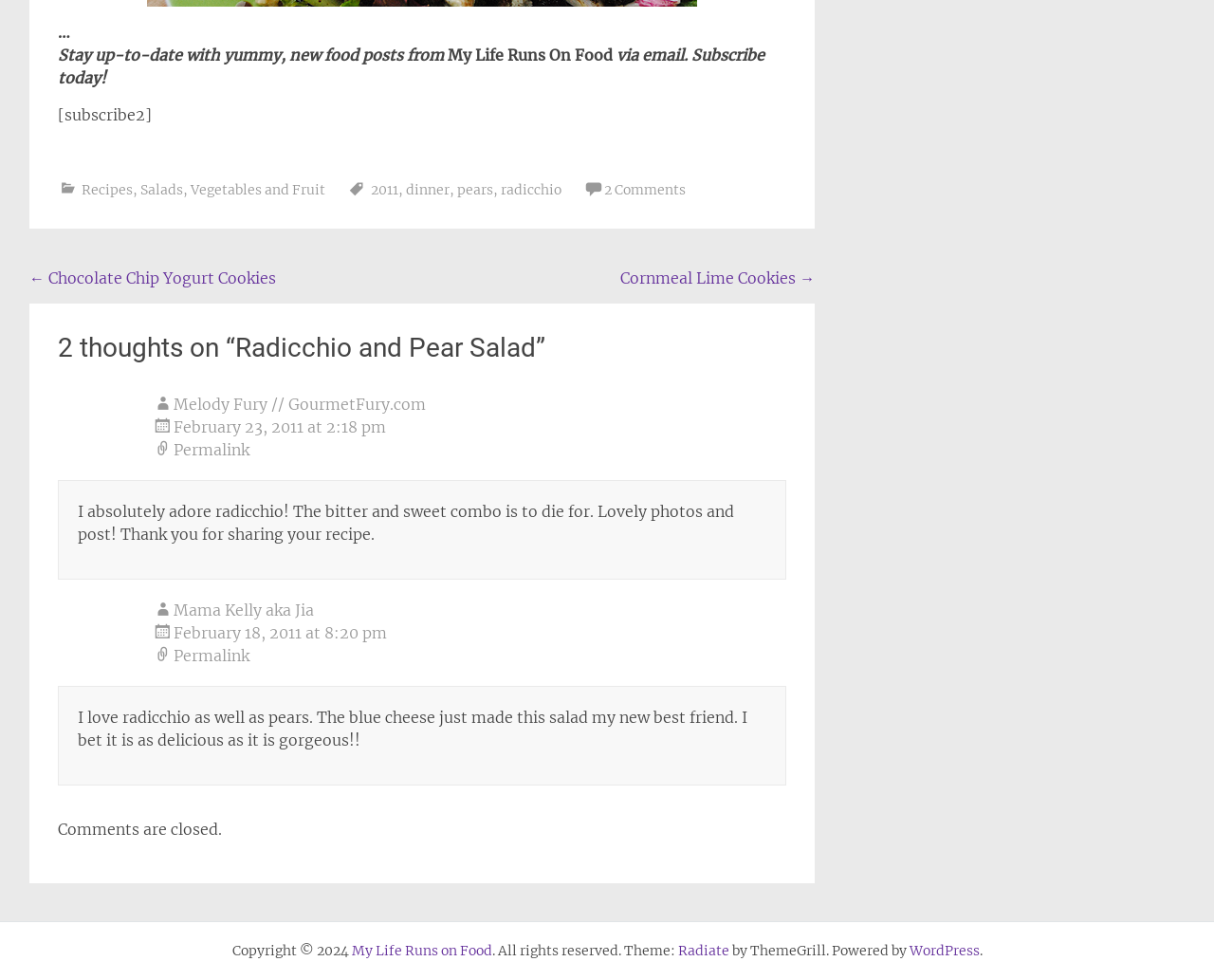What is the copyright year of the website?
Could you answer the question with a detailed and thorough explanation?

The copyright year of the website can be found in the footer section, where it says 'Copyright © 2024'.